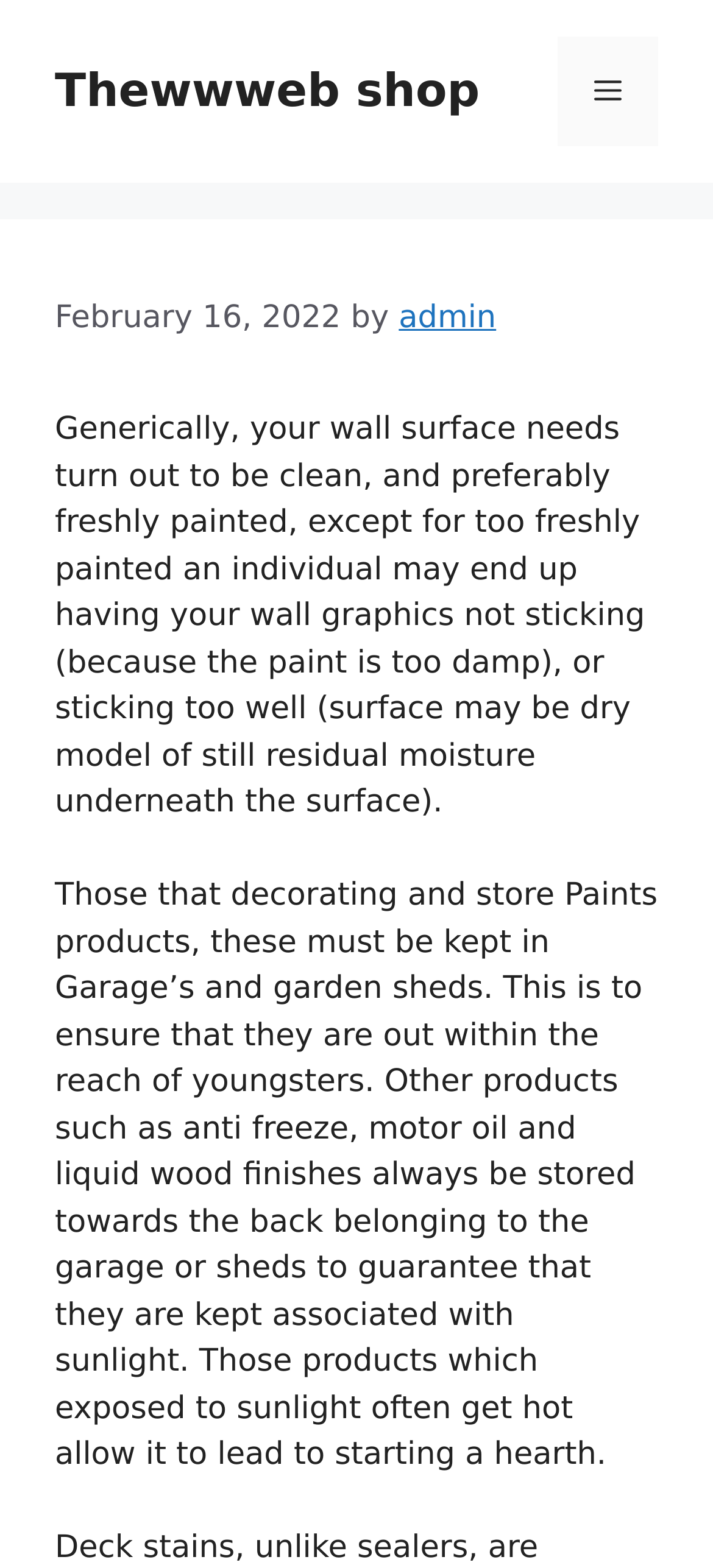Find the bounding box of the UI element described as follows: "admin".

[0.559, 0.191, 0.696, 0.214]